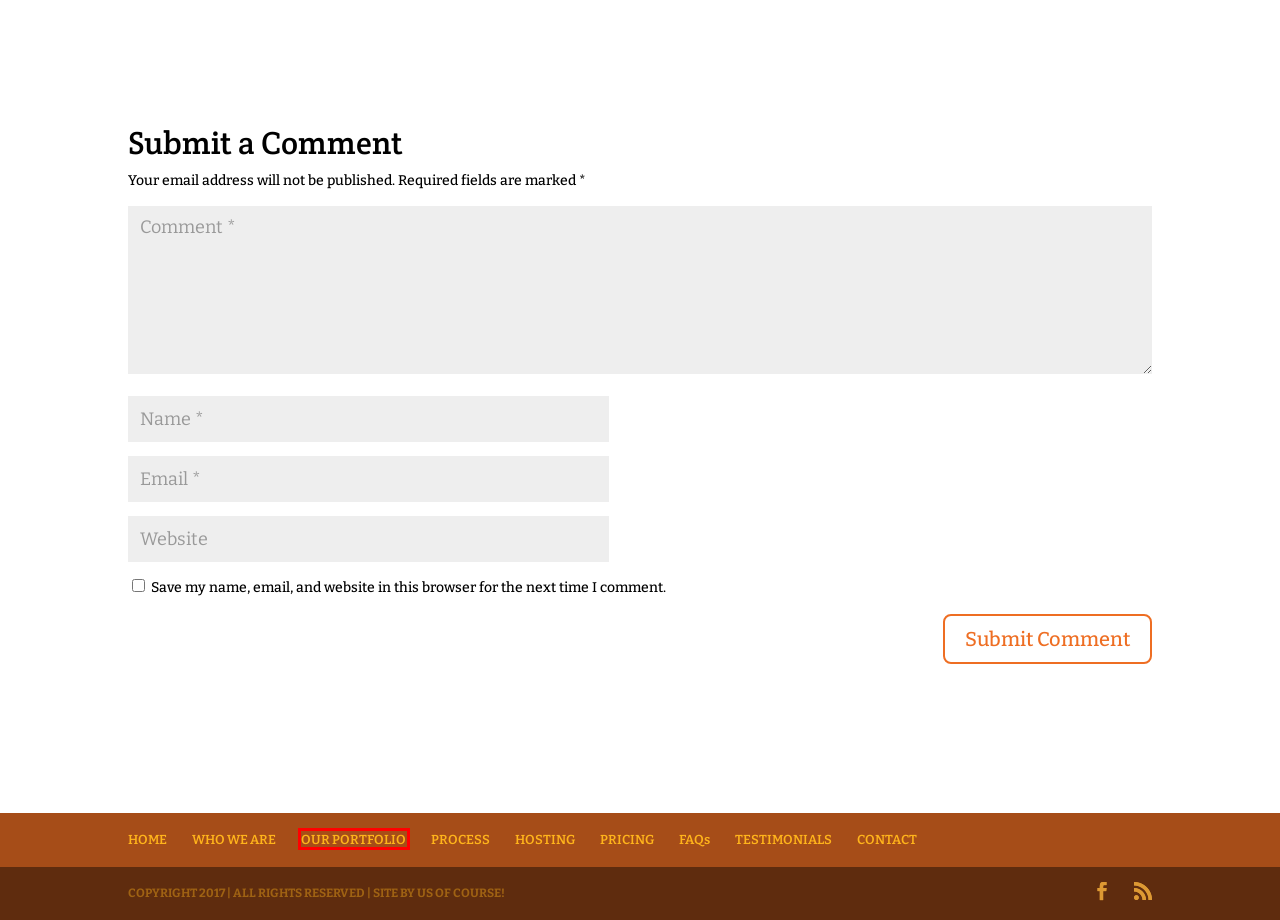You’re provided with a screenshot of a webpage that has a red bounding box around an element. Choose the best matching webpage description for the new page after clicking the element in the red box. The options are:
A. PROCESS - Equine Online Design
B. General Archives - Equine Online Design
C. FAQs - Equine Online Design
D. Website Prices and Descriptions at Equine Online Design
E. OUR PORTFOLIO - Equine Online Design
F. TESTIMONIALS - Equine Online Design
G. For Quality Website Help & Development Contact Equine Online Design
H. Quality Hosting for your New Website Developed by Equine Online Design

E